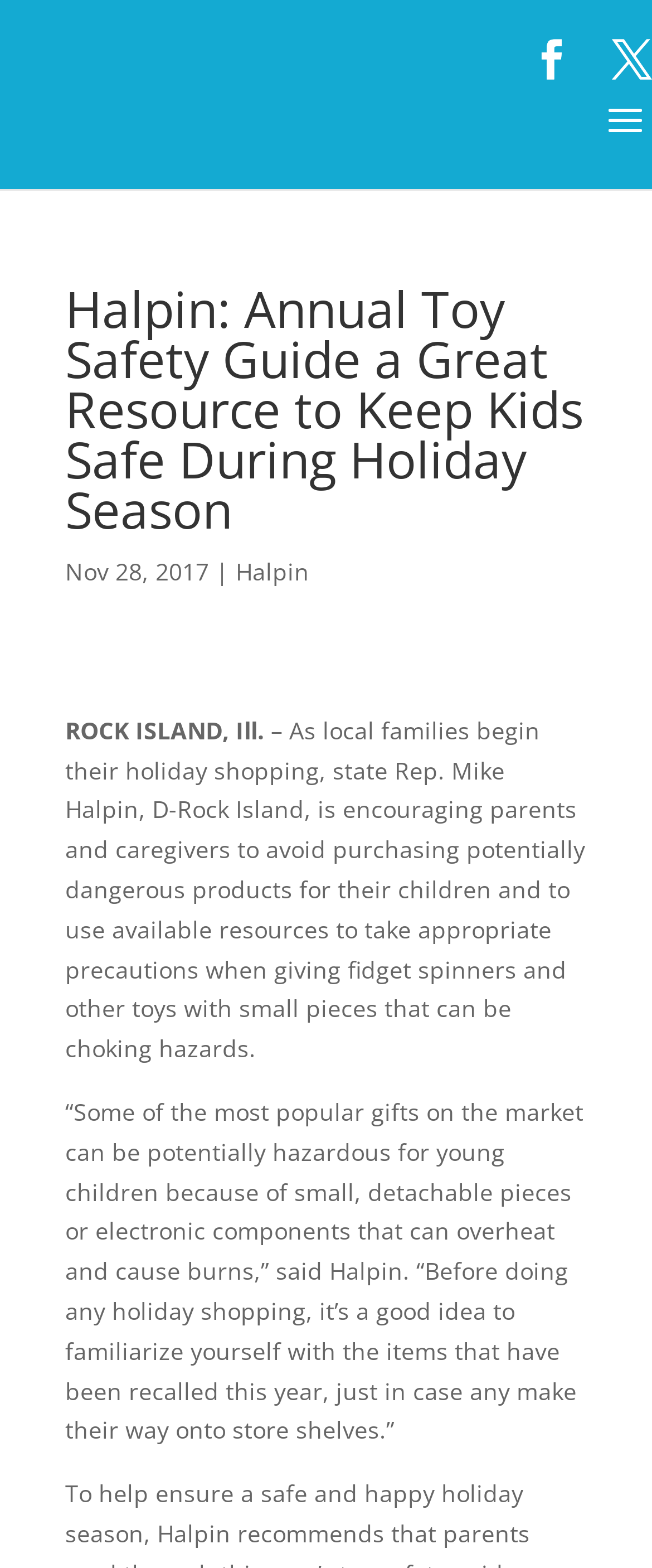What type of toys are mentioned as choking hazards?
Using the image as a reference, give an elaborate response to the question.

According to the webpage, fidget spinners and other toys with small pieces are mentioned as choking hazards, and parents are advised to take precautions when giving these toys to children.